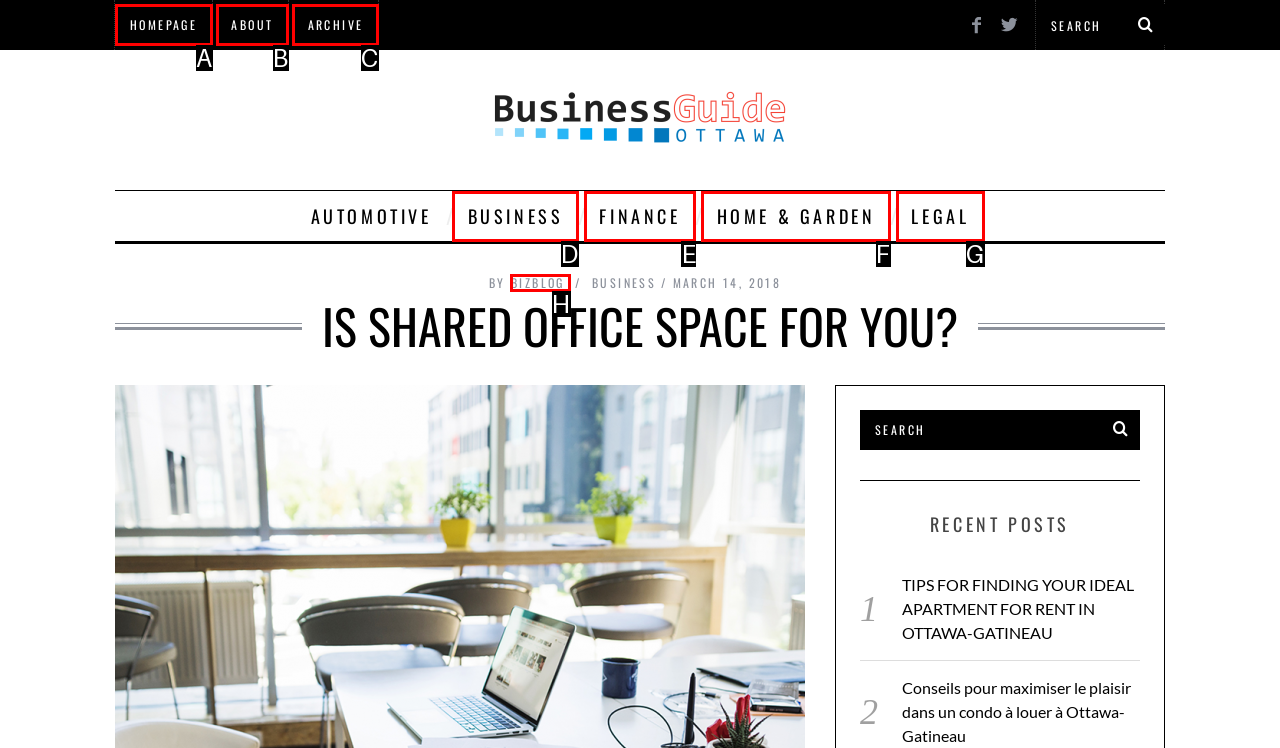Please determine which option aligns with the description: Home & Garden. Respond with the option’s letter directly from the available choices.

F